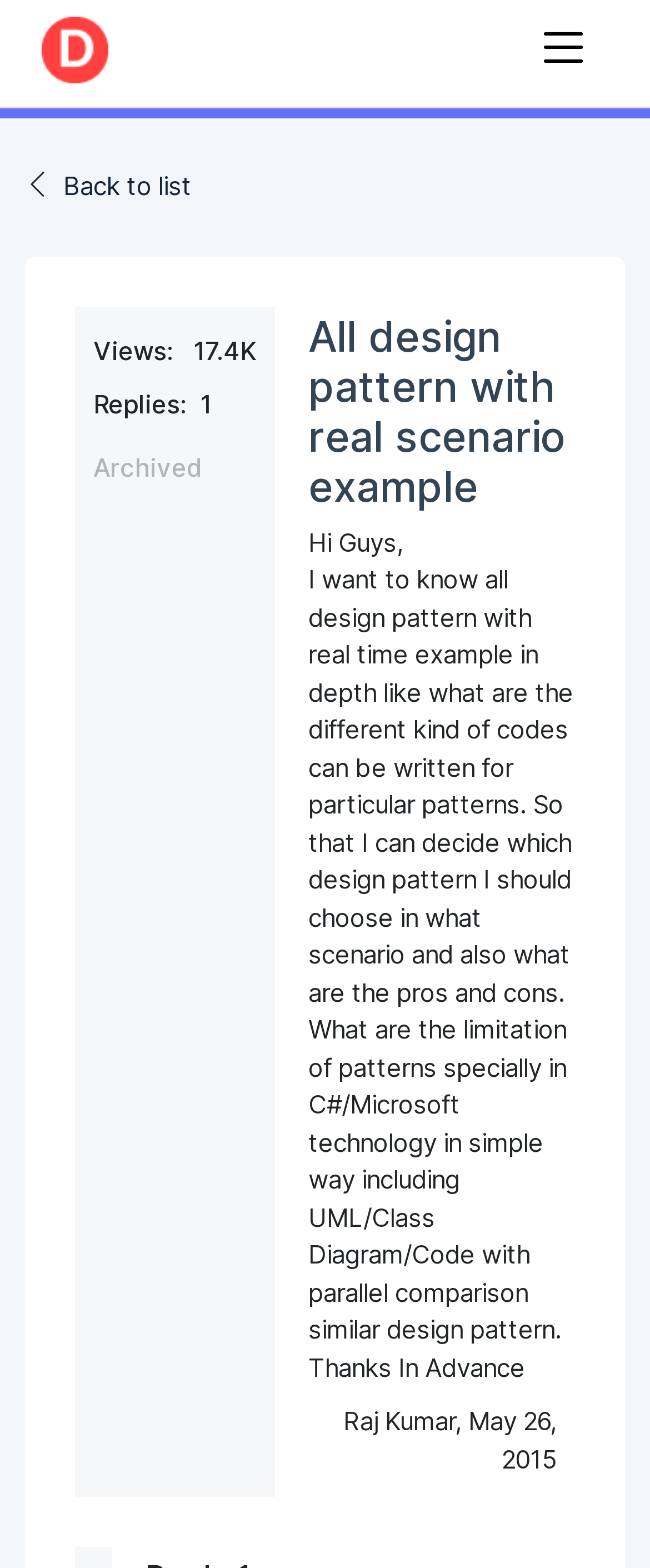Who posted the question on the webpage?
Using the image as a reference, answer the question with a short word or phrase.

Raj Kumar